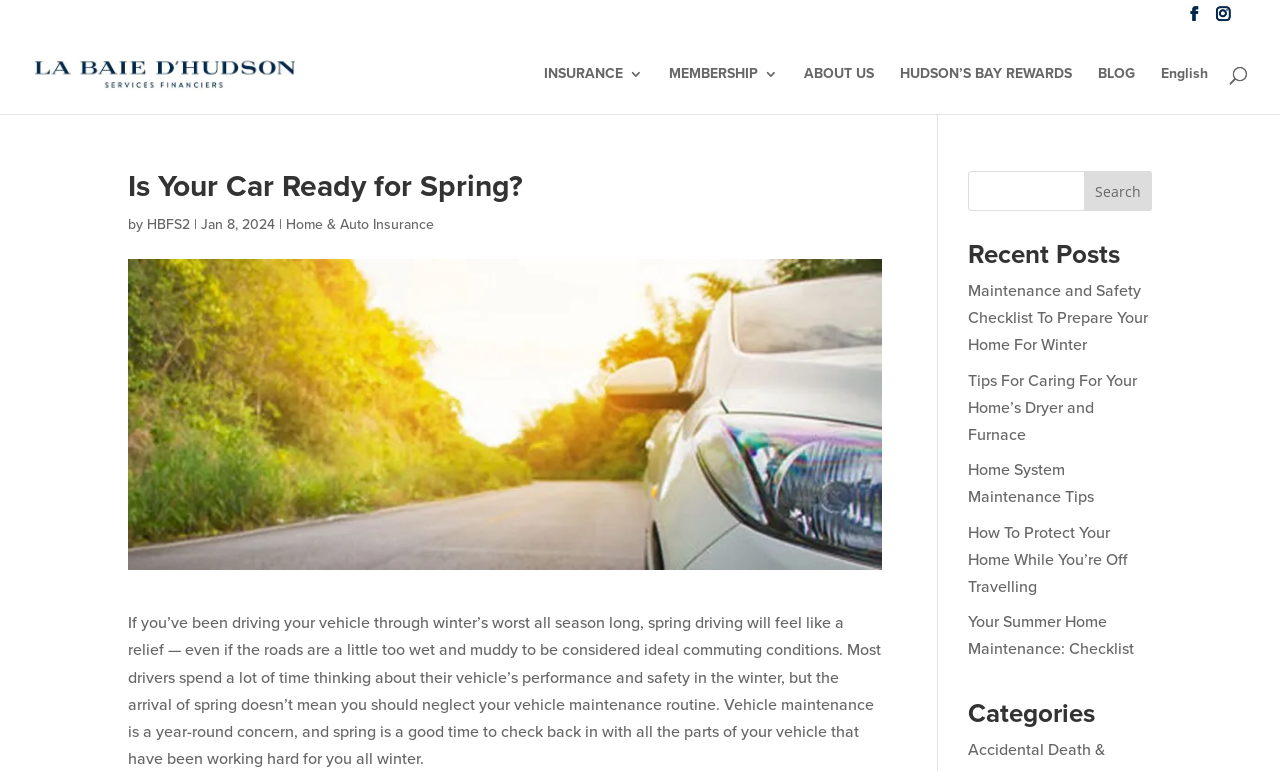Select the bounding box coordinates of the element I need to click to carry out the following instruction: "Search for something".

[0.053, 0.043, 0.953, 0.045]